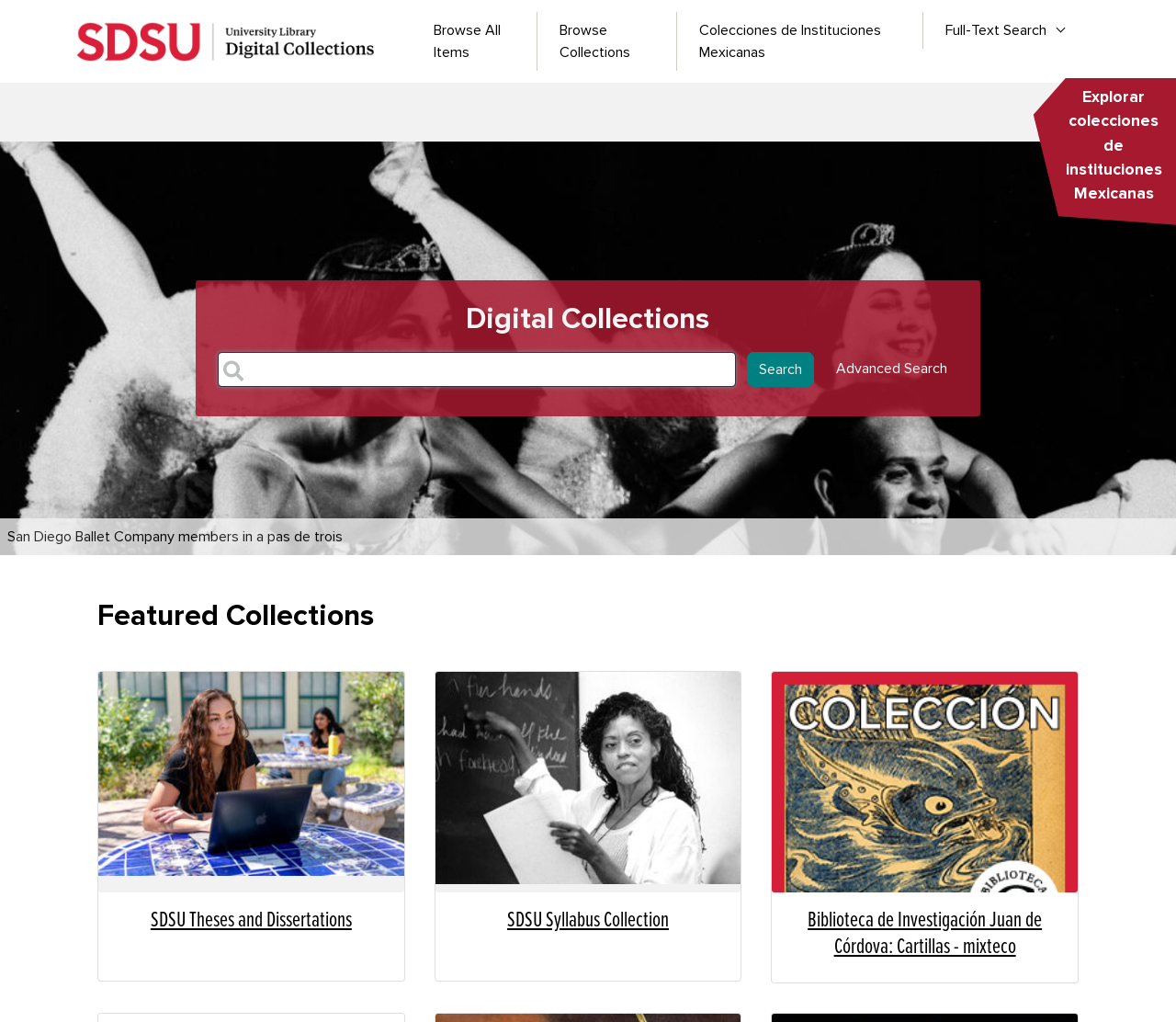What is the 'Featured Collections' section?
Provide a thorough and detailed answer to the question.

The 'Featured Collections' section is located in the middle of the webpage, and it showcases several collections, including 'SDSU Theses and Dissertations', 'SDSU Syllabus Collection', and 'Biblioteca de Investigación Juan de Córdova: Cartillas - mixteco'. Each collection is represented by a thumbnail image and a brief description.